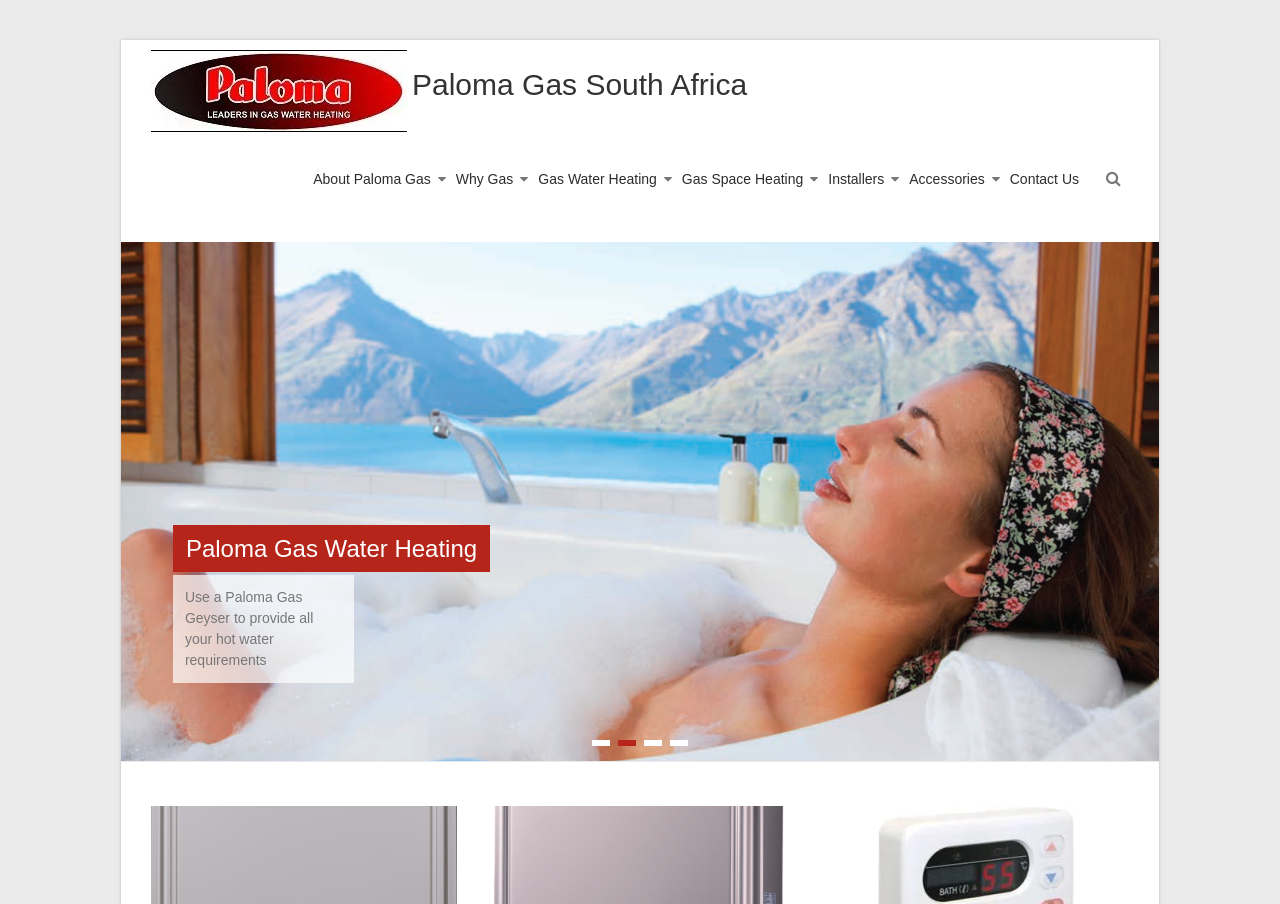Please determine the main heading text of this webpage.

Paloma Gas South Africa